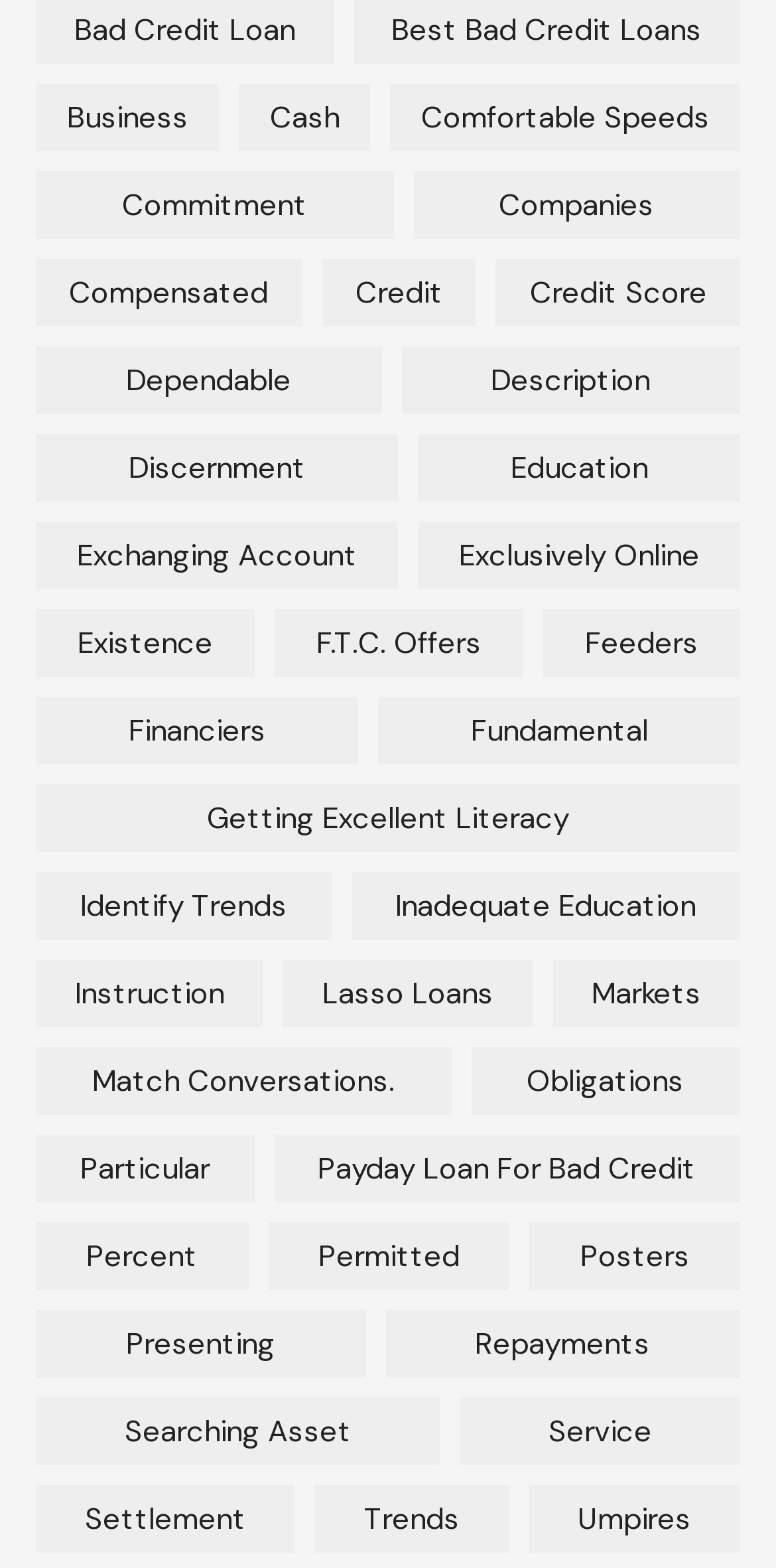Determine the coordinates of the bounding box that should be clicked to complete the instruction: "Check 'Settlement'". The coordinates should be represented by four float numbers between 0 and 1: [left, top, right, bottom].

[0.046, 0.946, 0.38, 0.99]